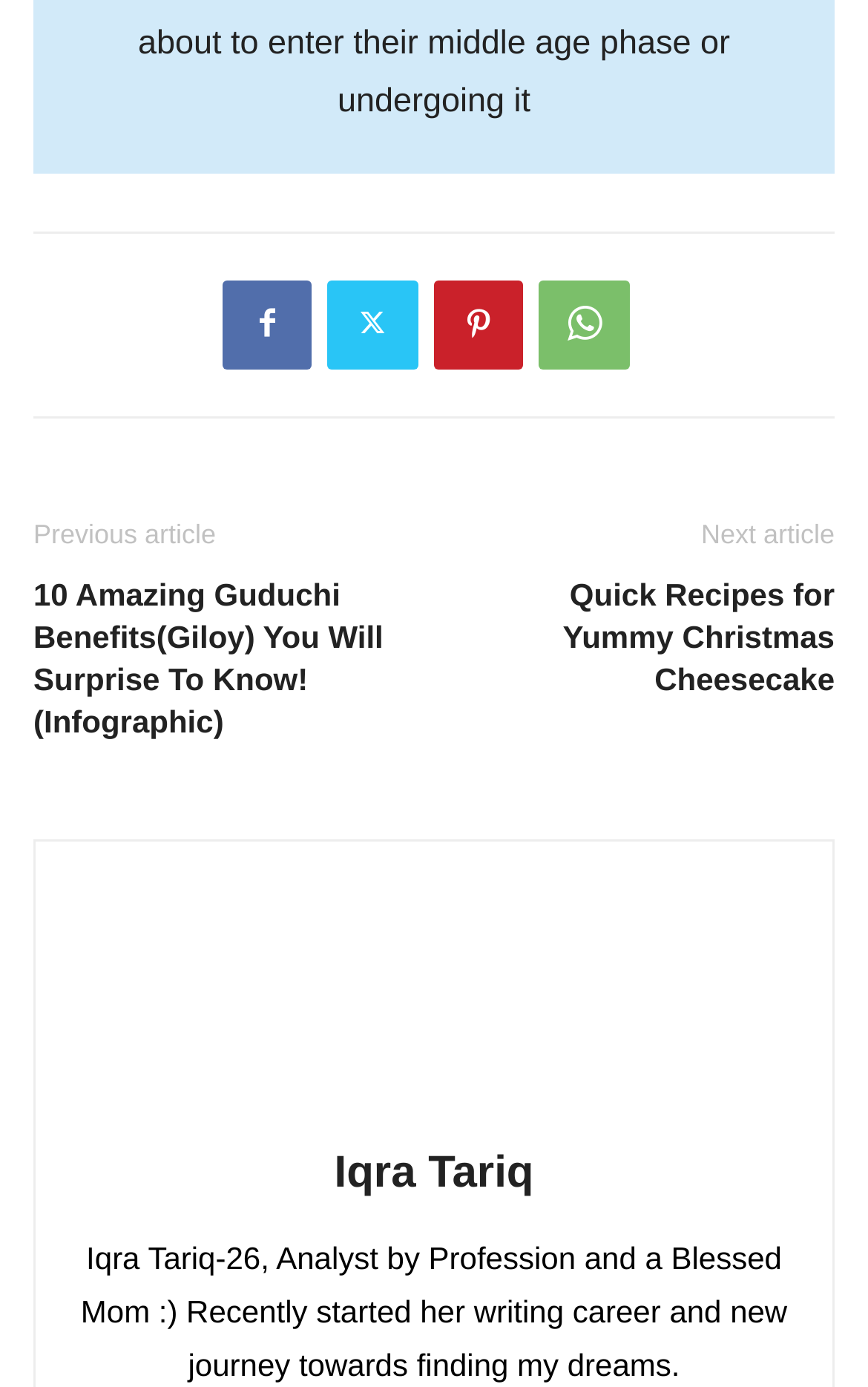Highlight the bounding box coordinates of the element that should be clicked to carry out the following instruction: "View U.S. category". The coordinates must be given as four float numbers ranging from 0 to 1, i.e., [left, top, right, bottom].

None